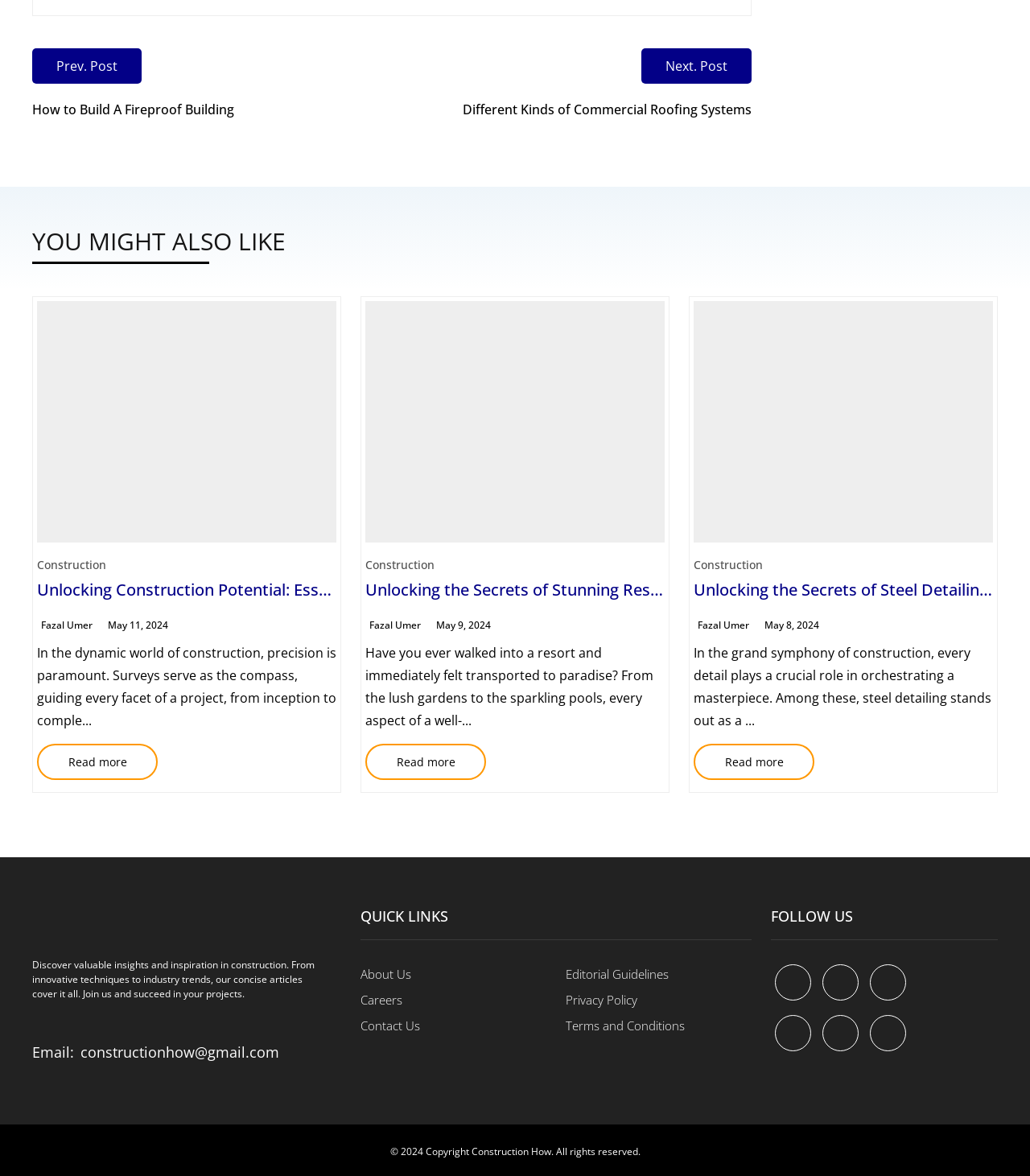What is the category of the article 'Unlocking Construction Potential: Essential Surveys for Every Project'?
Please answer the question with a single word or phrase, referencing the image.

Construction